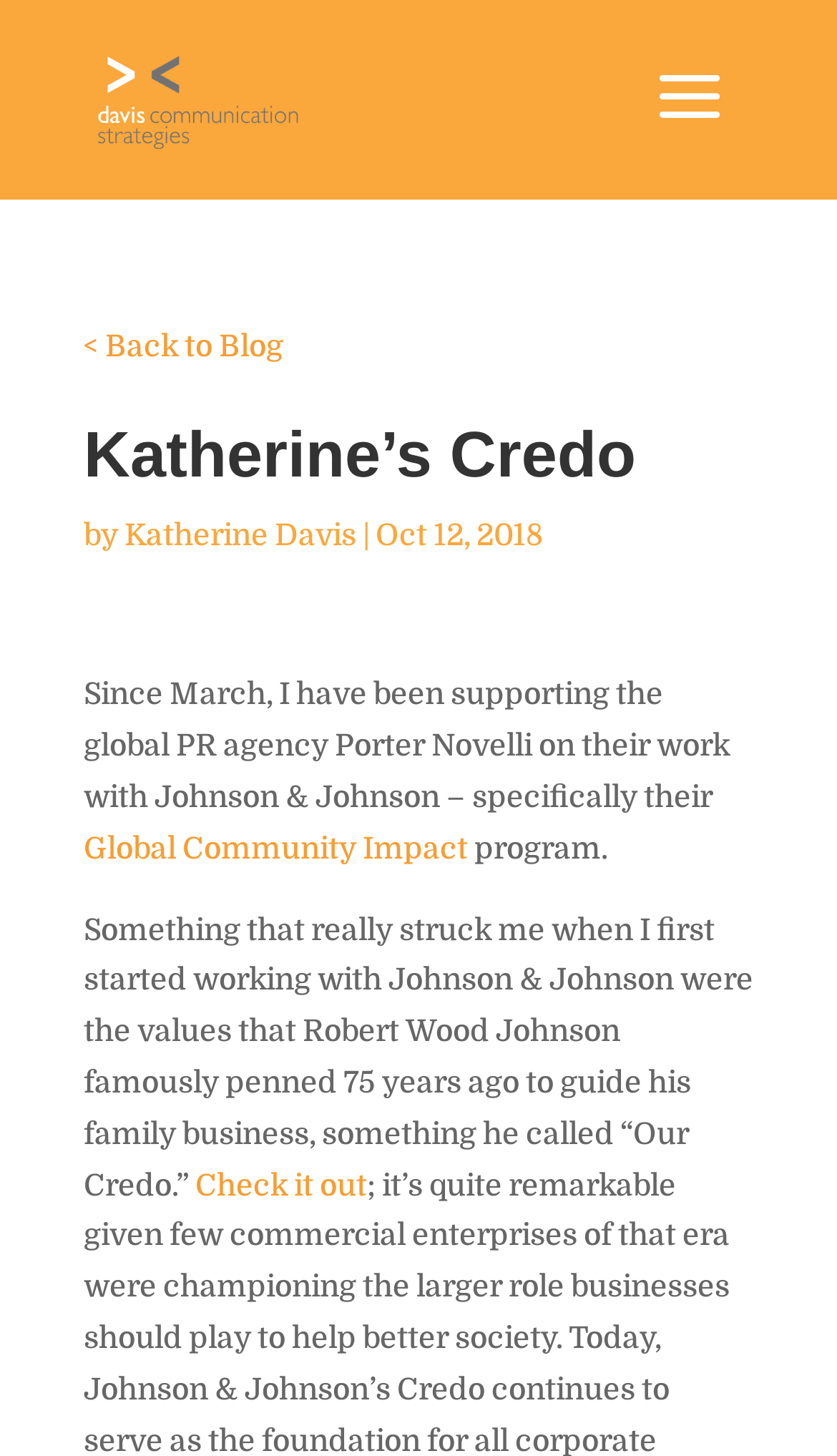Refer to the image and provide an in-depth answer to the question:
What is the company that Katherine is supporting?

I determined the answer by reading the text 'Since March, I have been supporting the global PR agency Porter Novelli on their work with Johnson & Johnson...' which is part of the main content of the blog post.